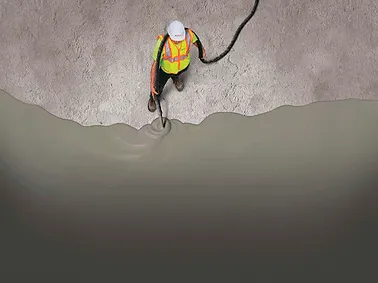What is the importance of the worker's role?
Using the visual information, respond with a single word or phrase.

Ensuring project progresses smoothly